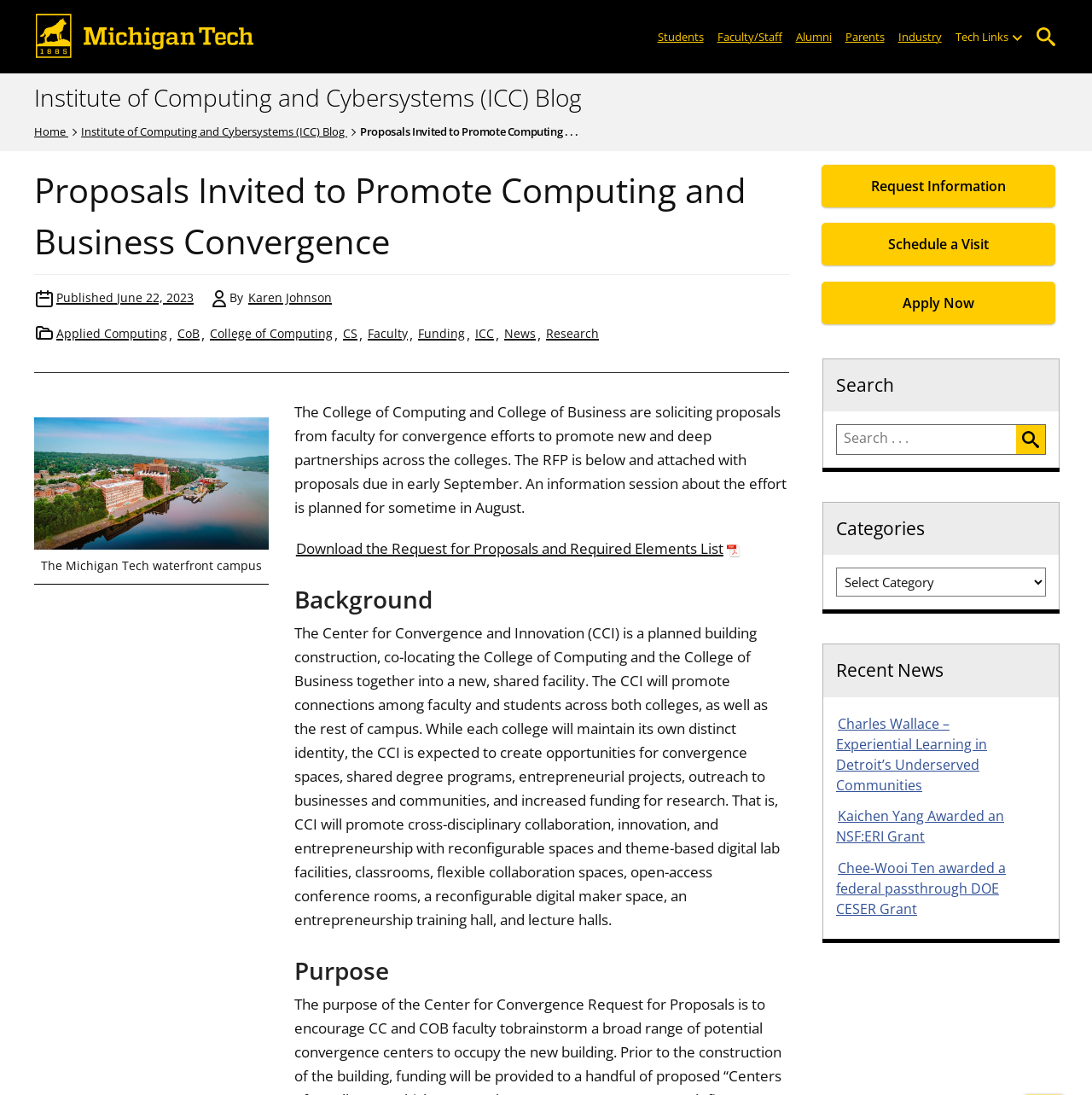Can you find and generate the webpage's heading?

Proposals Invited to Promote Computing and Business Convergence